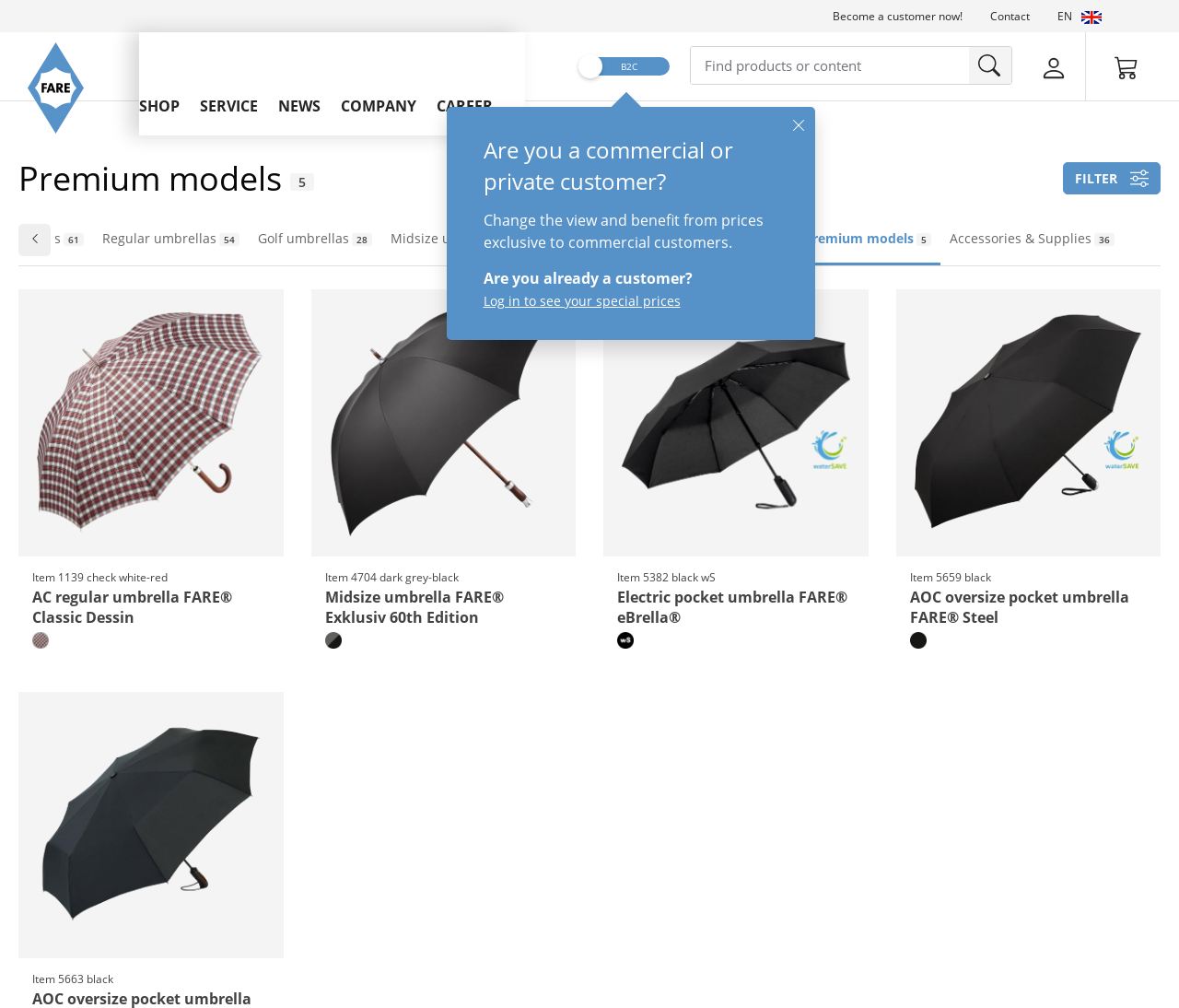Please locate the bounding box coordinates for the element that should be clicked to achieve the following instruction: "Filter the results". Ensure the coordinates are given as four float numbers between 0 and 1, i.e., [left, top, right, bottom].

[0.902, 0.161, 0.984, 0.193]